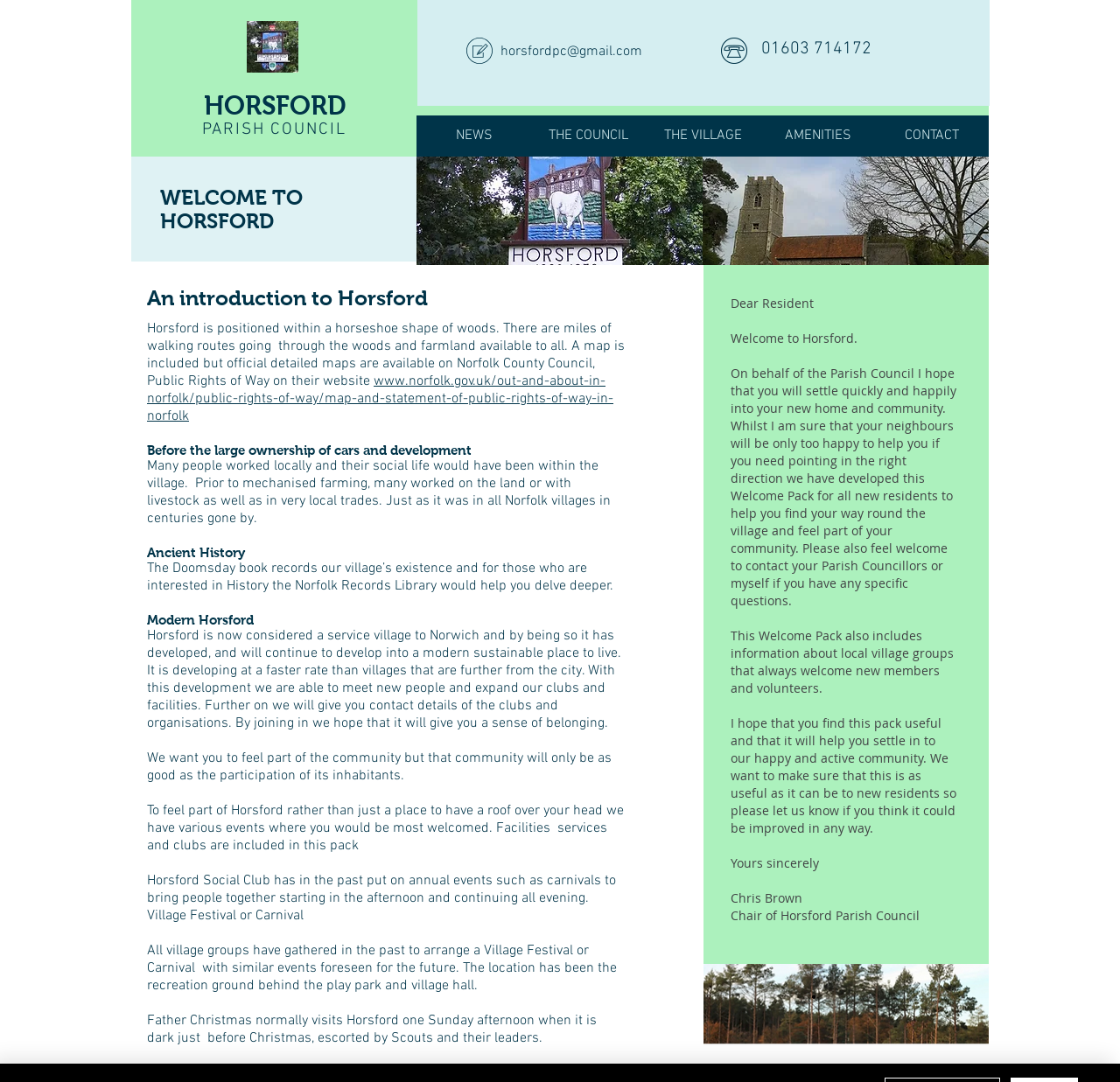Respond to the question below with a single word or phrase: What is the name of the chair of Horsford Parish Council?

Chris Brown